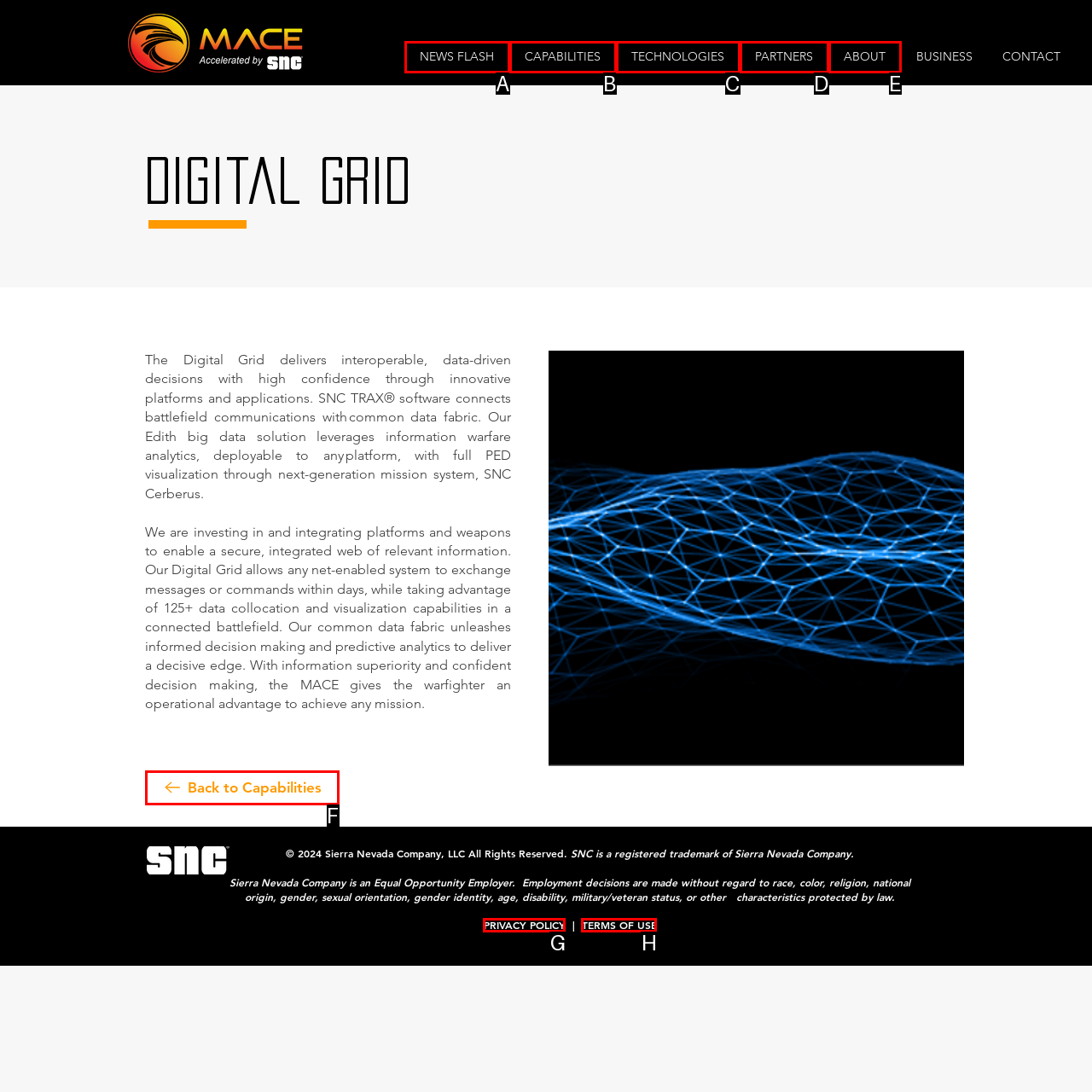Using the description: PARTNERS, find the corresponding HTML element. Provide the letter of the matching option directly.

D